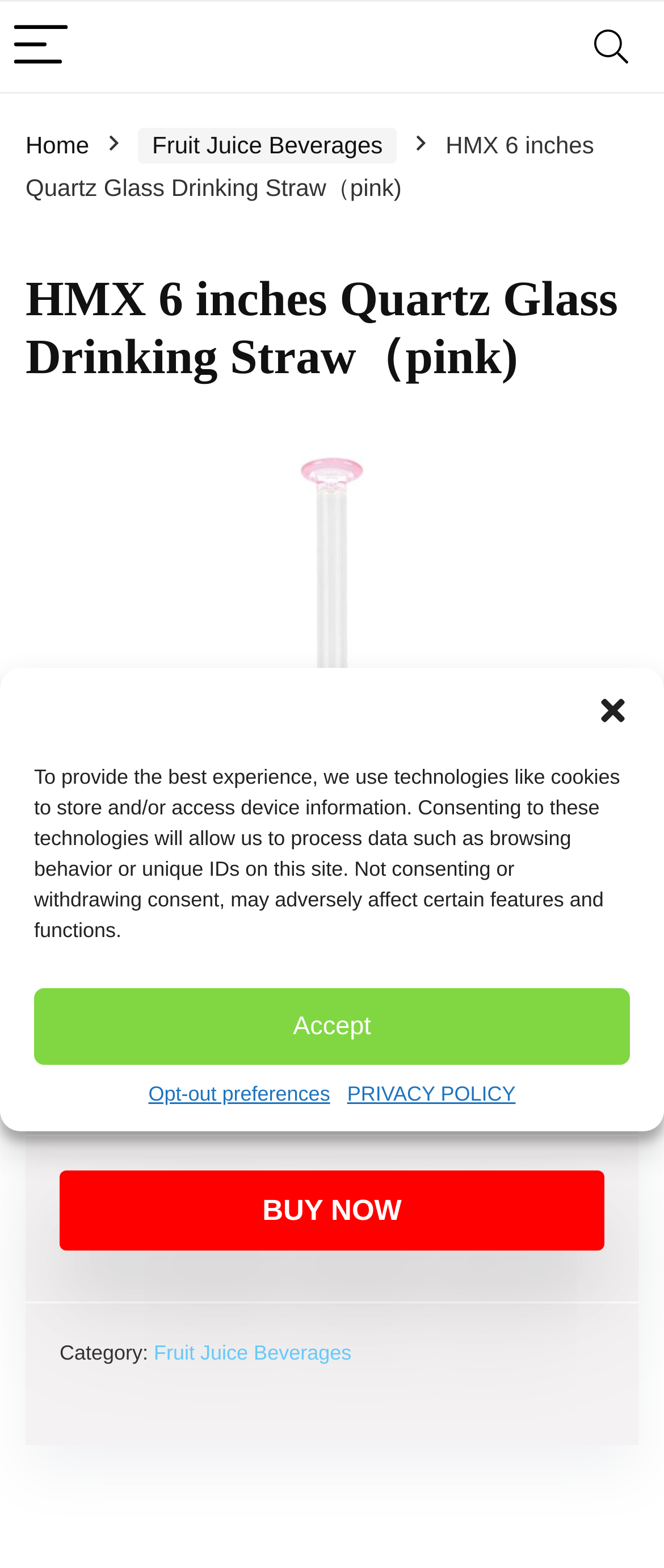Articulate a detailed summary of the webpage's content and design.

This webpage is about a product, specifically a 6-inch quartz glass drinking straw in pink color. At the top, there is a menu button on the left and a search button on the right. Below the menu button, there are links to navigate to different sections of the website, including "Home" and "Fruit Juice Beverages".

The product title, "HMX 6 inches Quartz Glass Drinking Straw（pink)", is displayed prominently in the middle of the page, with a heading and a figure below it, which is likely an image of the product. The product price is shown on the right side of the page, with a dollar sign and the amount "$17.99".

There are two buttons below the product image: "Add to wishlist" and "BUY NOW". Additionally, there is a category label "Category:" with a link to "Fruit Juice Beverages" below it.

At the top of the page, there is a dialog box for managing cookie consent, which includes a message about using technologies like cookies to store and/or access device information. The dialog box has buttons to "Accept" or "Opt-out preferences", as well as a link to the "PRIVACY POLICY".